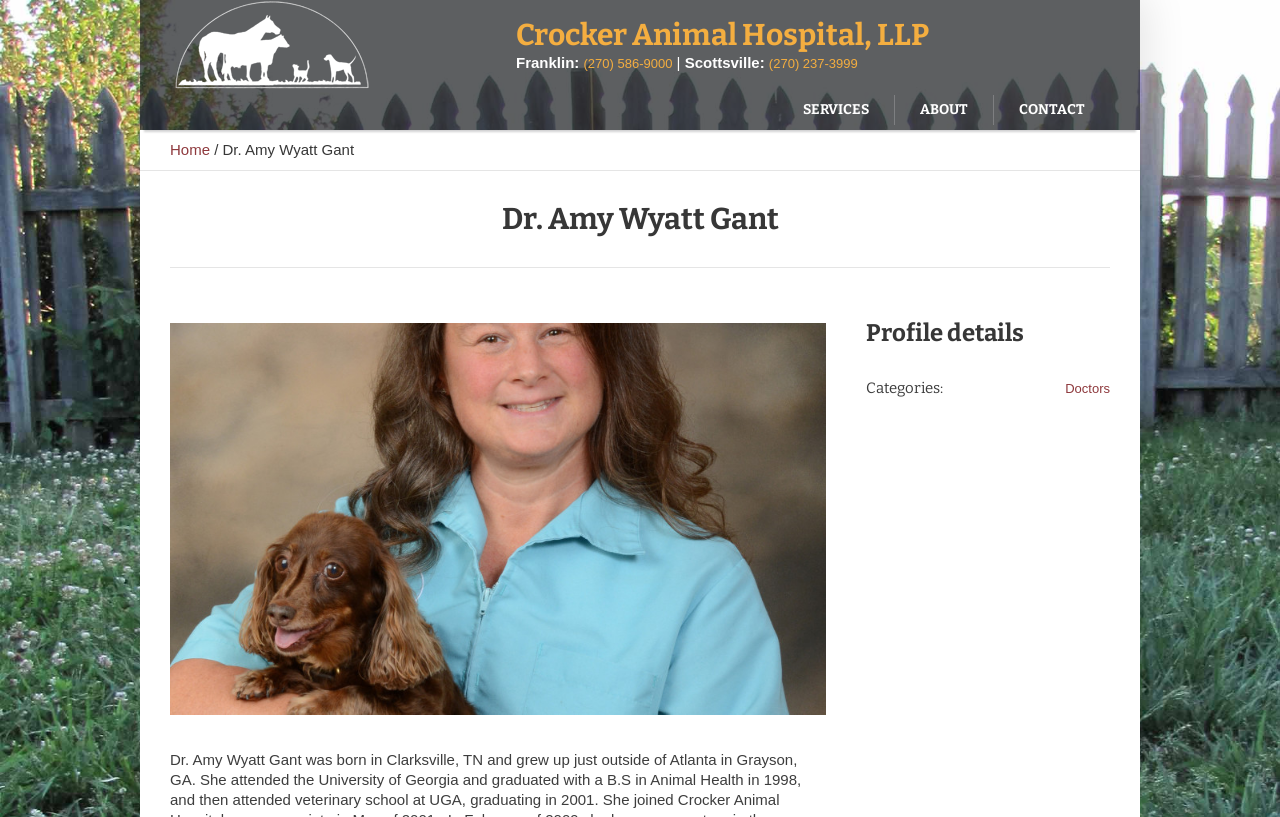Please reply to the following question with a single word or a short phrase:
What is the name of the animal hospital?

Crocker Animal Hospital